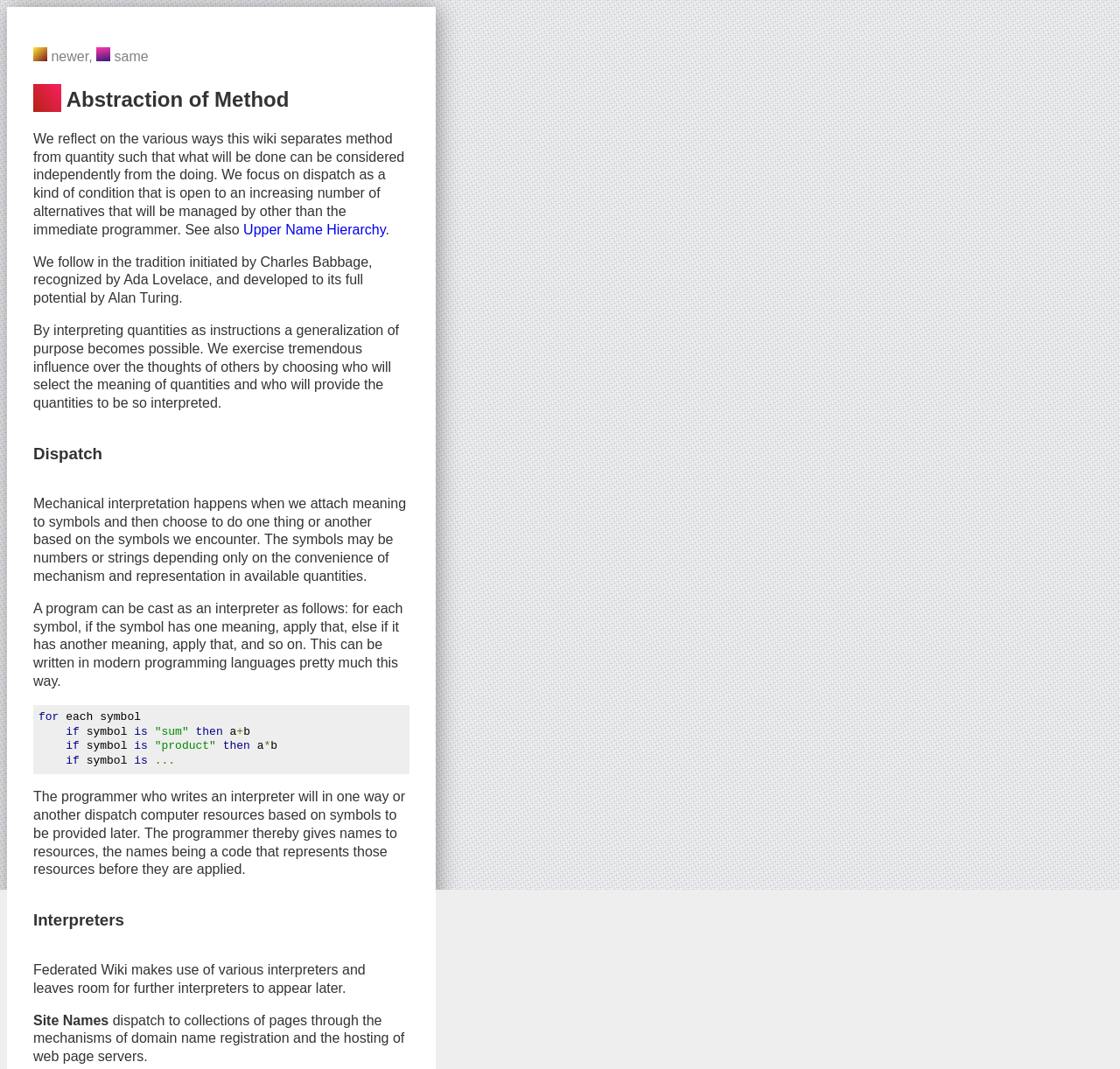Refer to the element description Upper Name Hierarchy and identify the corresponding bounding box in the screenshot. Format the coordinates as (top-left x, top-left y, bottom-right x, bottom-right y) with values in the range of 0 to 1.

[0.217, 0.208, 0.344, 0.222]